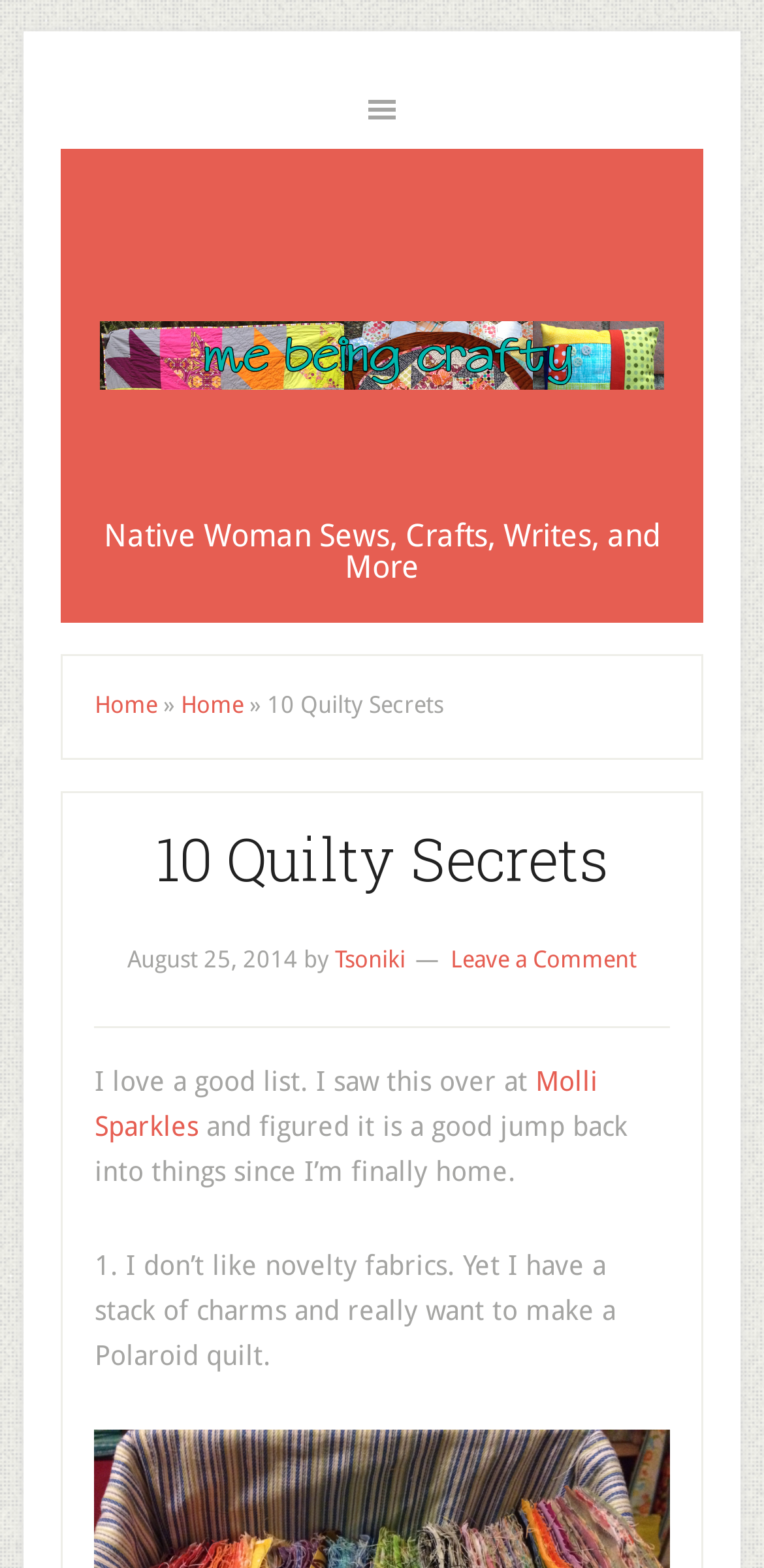Please find the main title text of this webpage.

10 Quilty Secrets